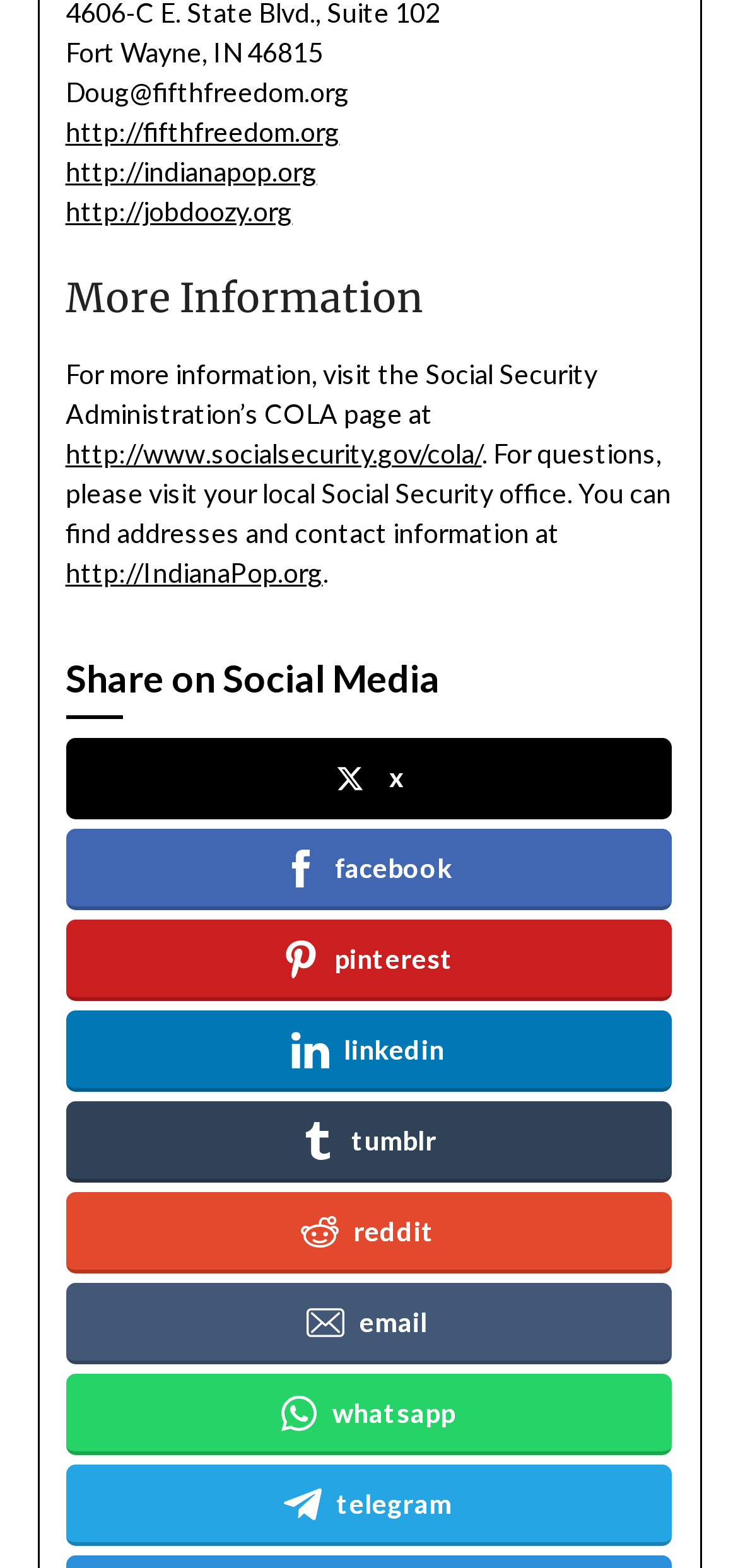Locate the bounding box coordinates of the element to click to perform the following action: 'Share on Facebook'. The coordinates should be given as four float values between 0 and 1, in the form of [left, top, right, bottom].

[0.089, 0.529, 0.911, 0.581]